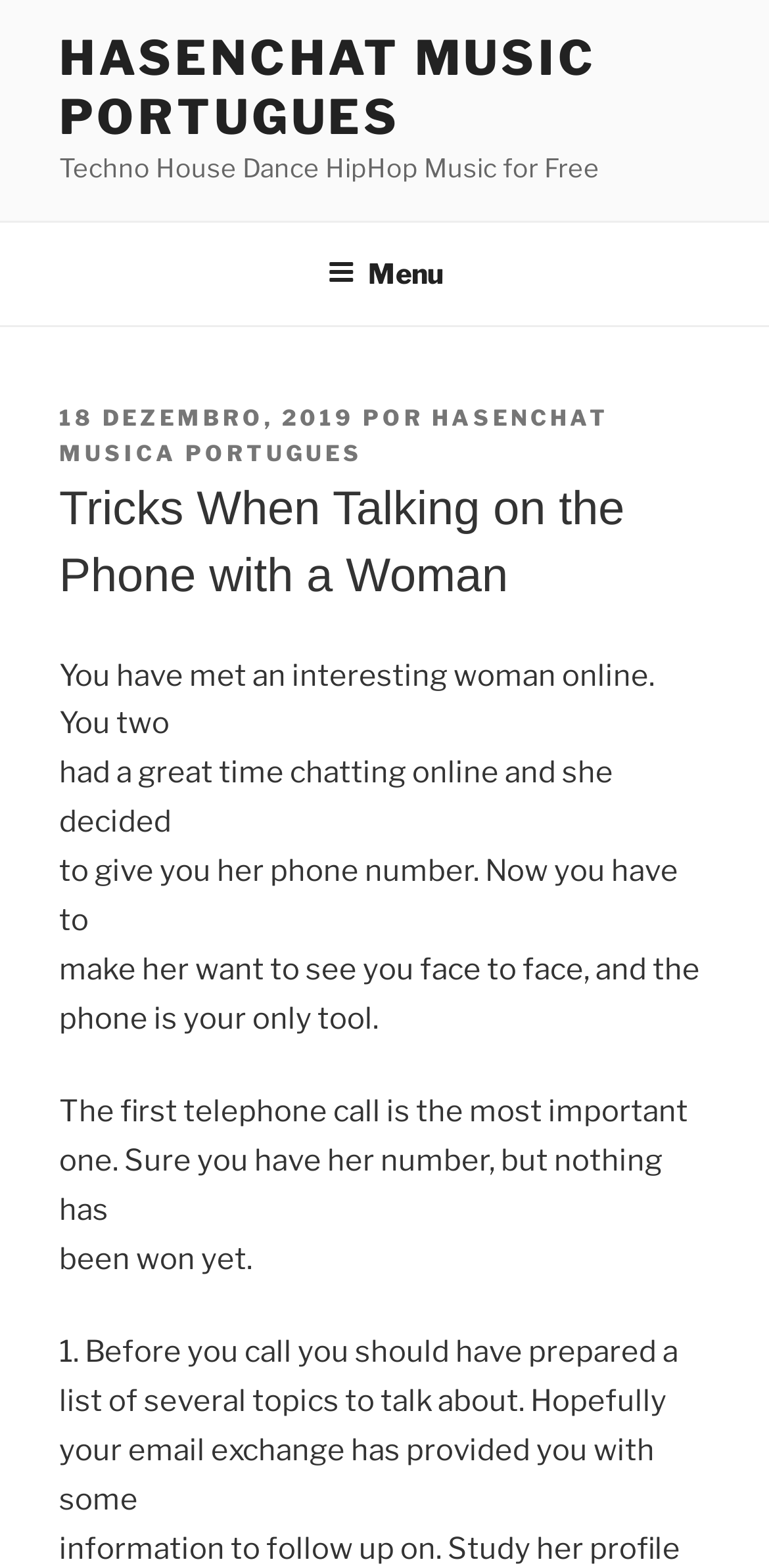How many paragraphs are in the article?
Based on the visual, give a brief answer using one word or a short phrase.

7